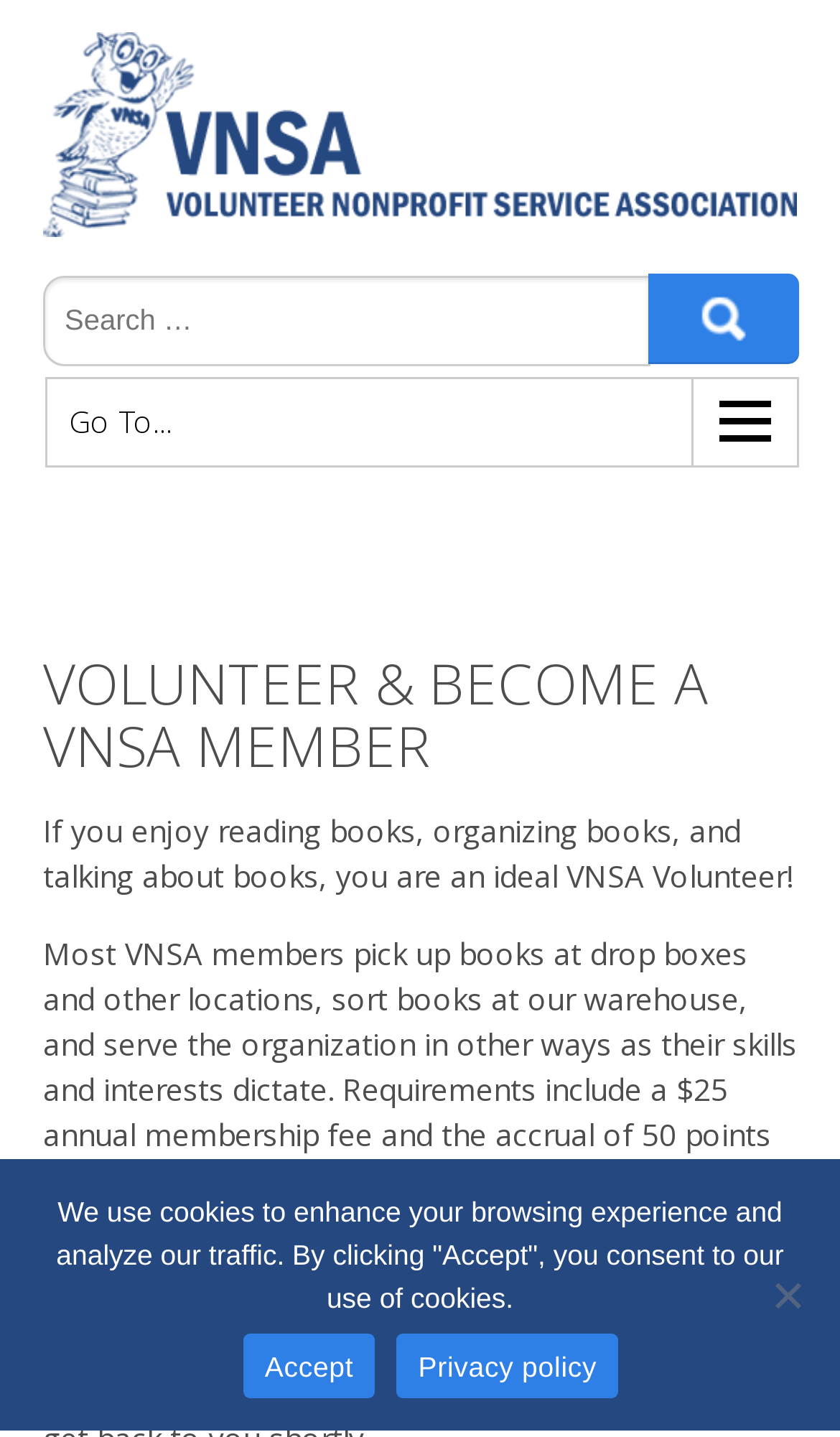Using the provided element description: "Privacy policy", identify the bounding box coordinates. The coordinates should be four floats between 0 and 1 in the order [left, top, right, bottom].

[0.472, 0.928, 0.736, 0.973]